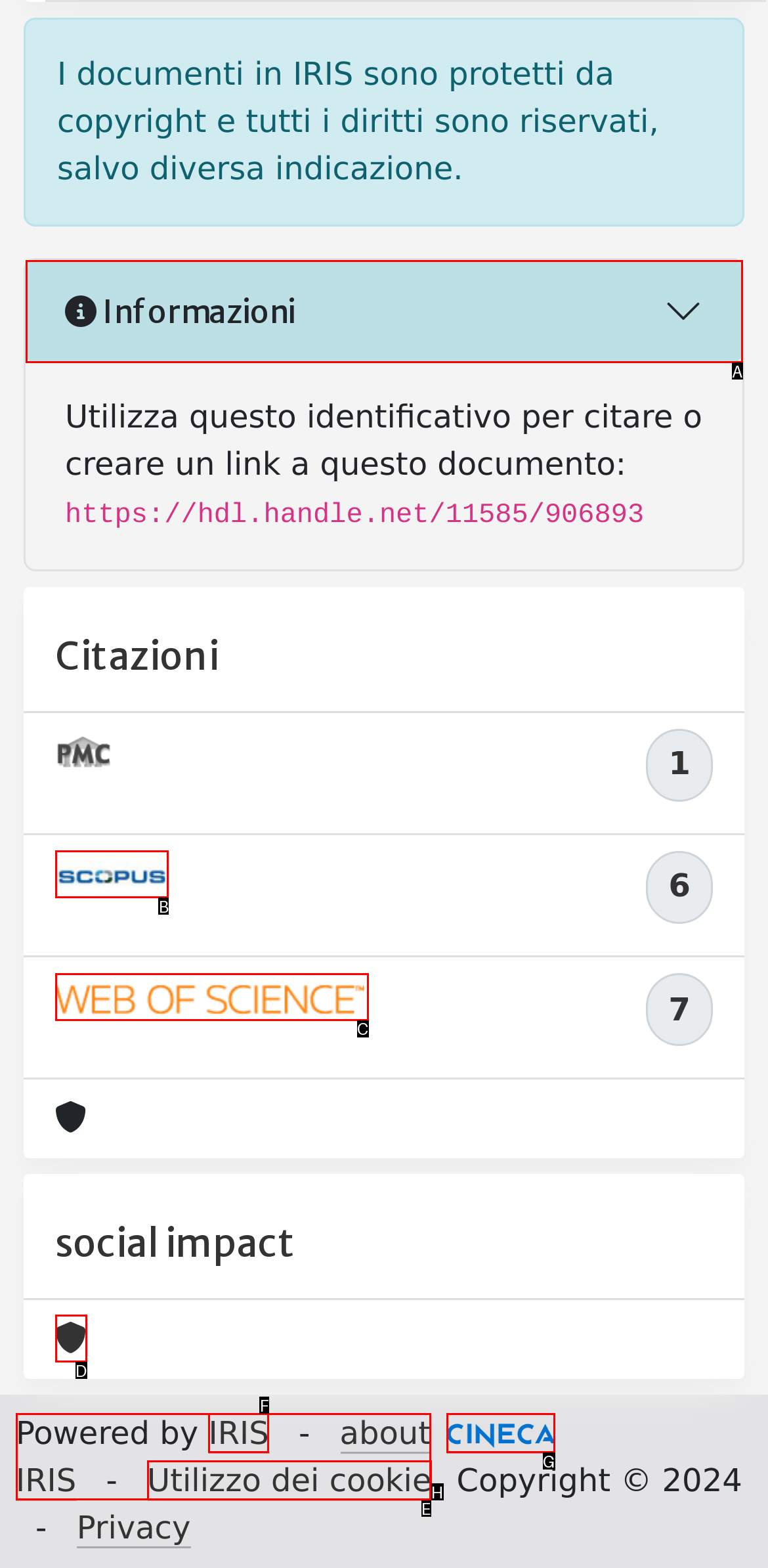Based on the element described as: parent_node: Copyright © 2024
Find and respond with the letter of the correct UI element.

G